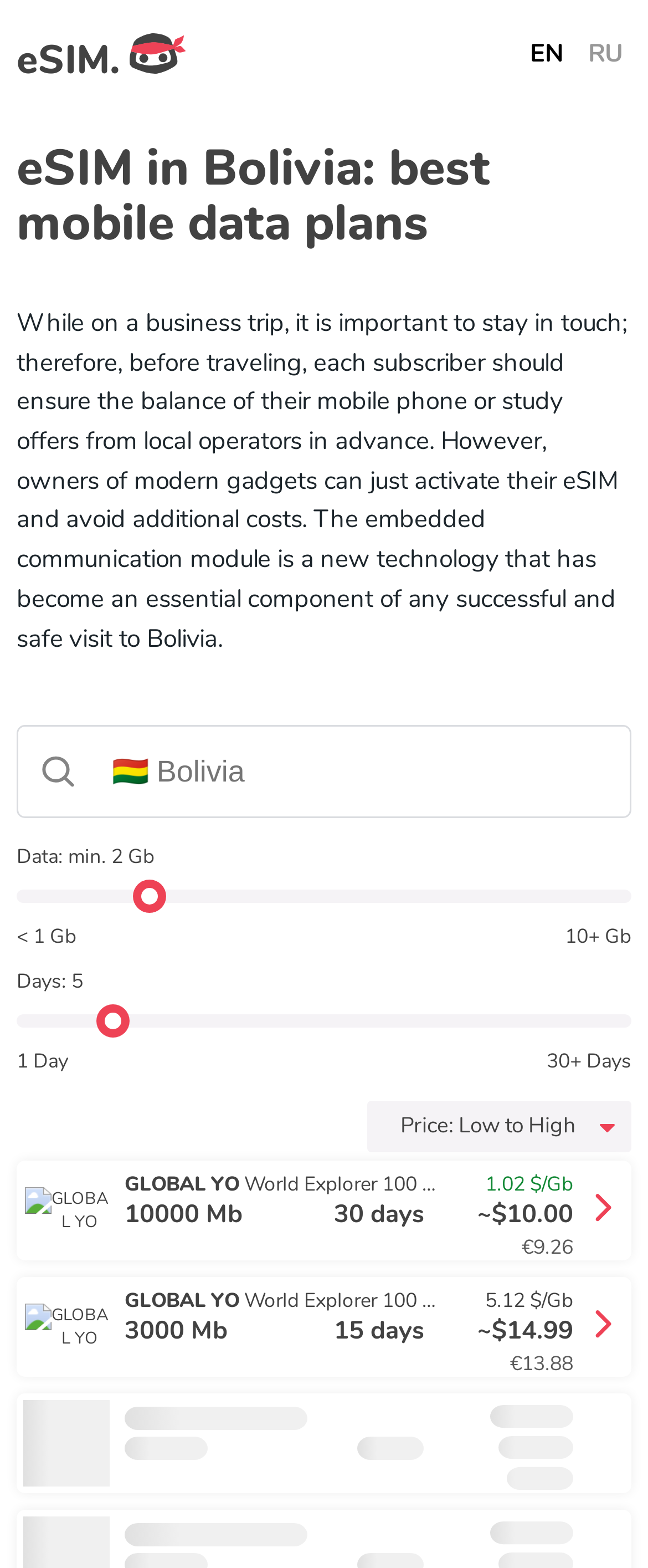Use a single word or phrase to answer the question:
What is the name of the first search result?

World Explorer 100